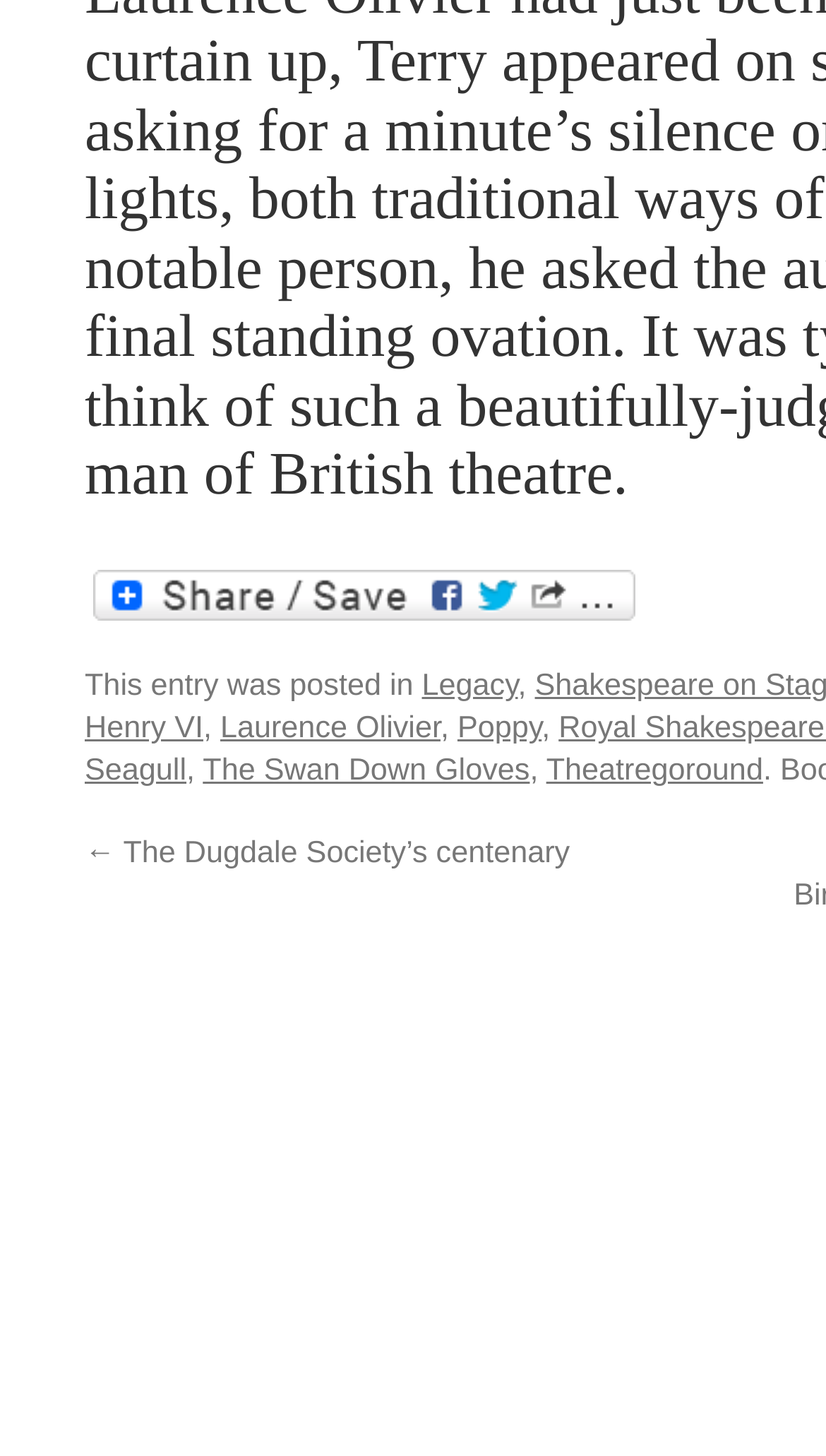Reply to the question with a single word or phrase:
How many commas are there in the webpage?

3